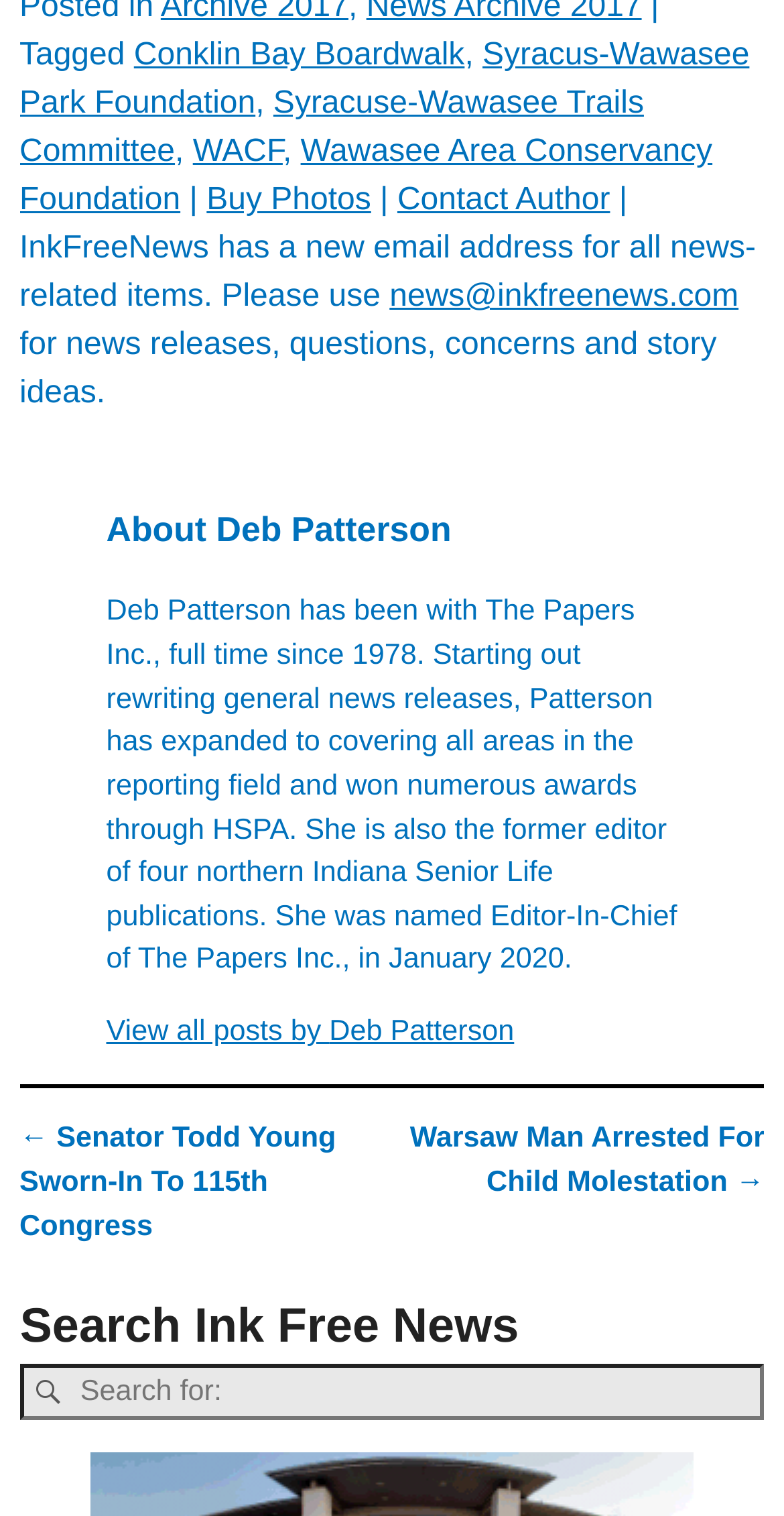Please find and report the bounding box coordinates of the element to click in order to perform the following action: "View all posts by Deb Patterson". The coordinates should be expressed as four float numbers between 0 and 1, in the format [left, top, right, bottom].

[0.135, 0.671, 0.656, 0.692]